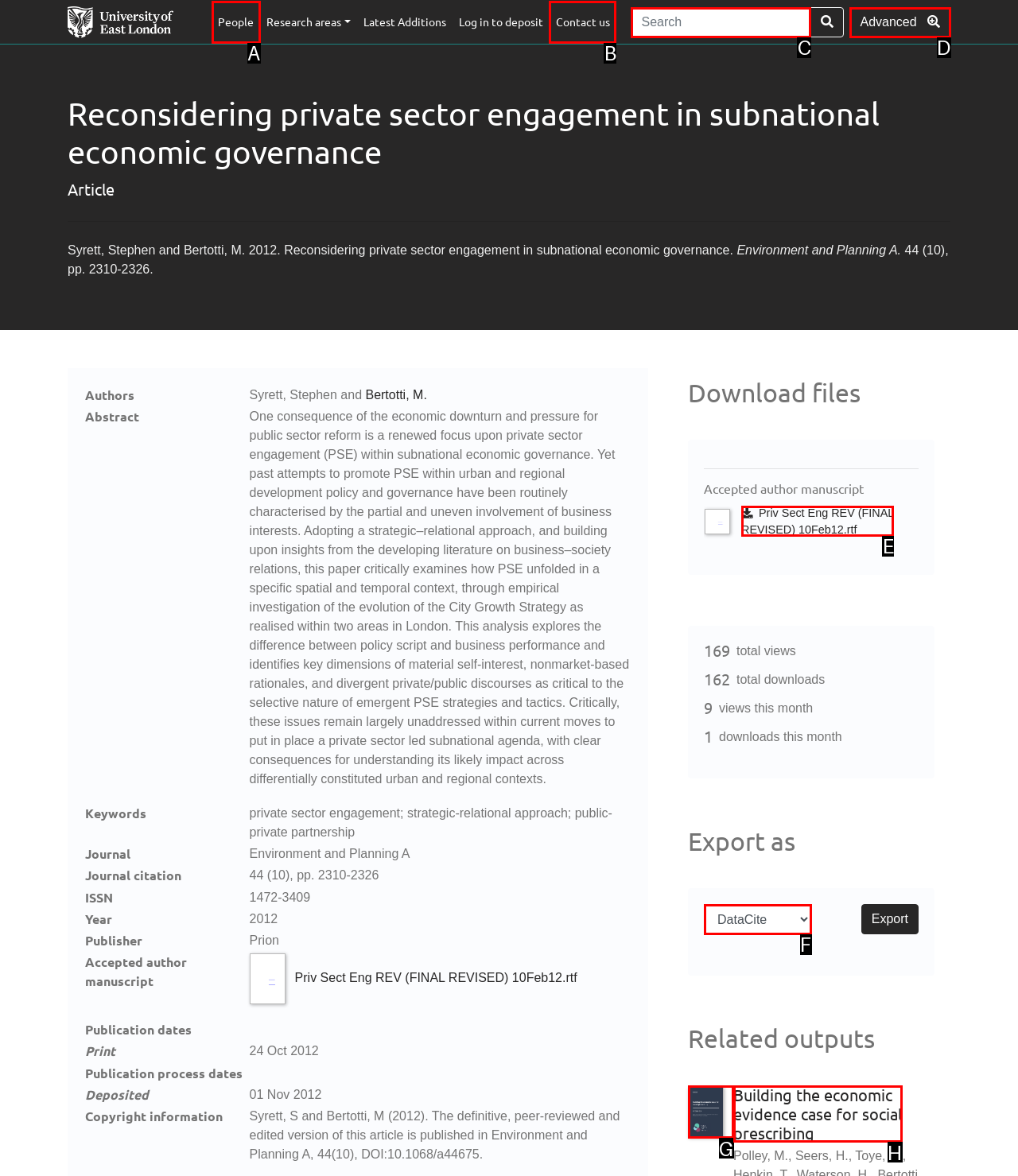Find the option that best fits the description: Contact us. Answer with the letter of the option.

B